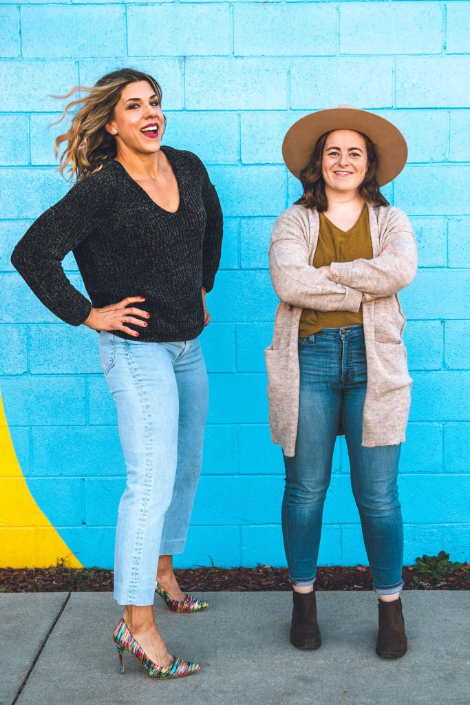Respond to the question below with a single word or phrase:
What is Joy wearing on her feet?

multicolored high heels